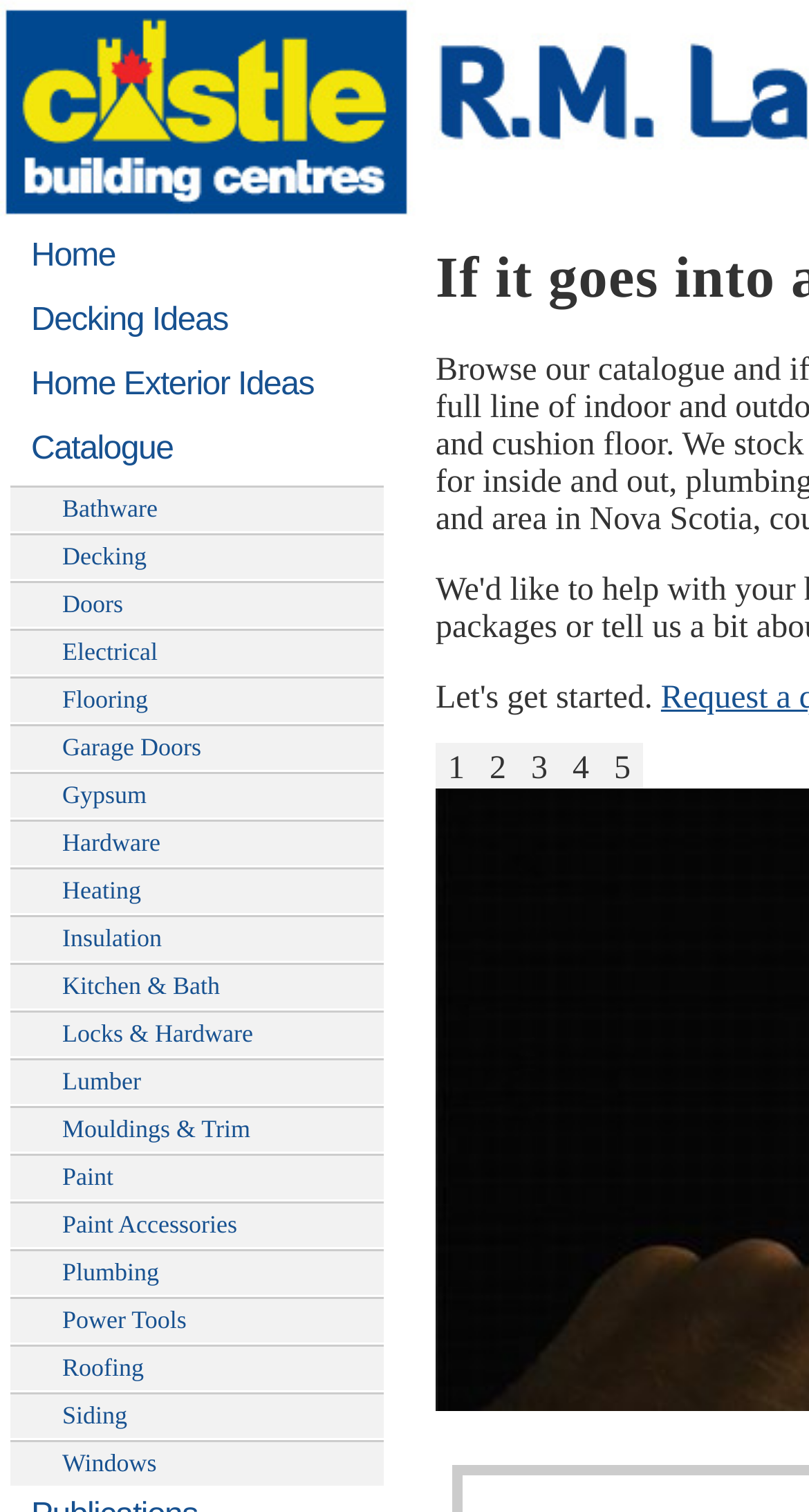What is the first link on the webpage?
Respond to the question with a single word or phrase according to the image.

Home